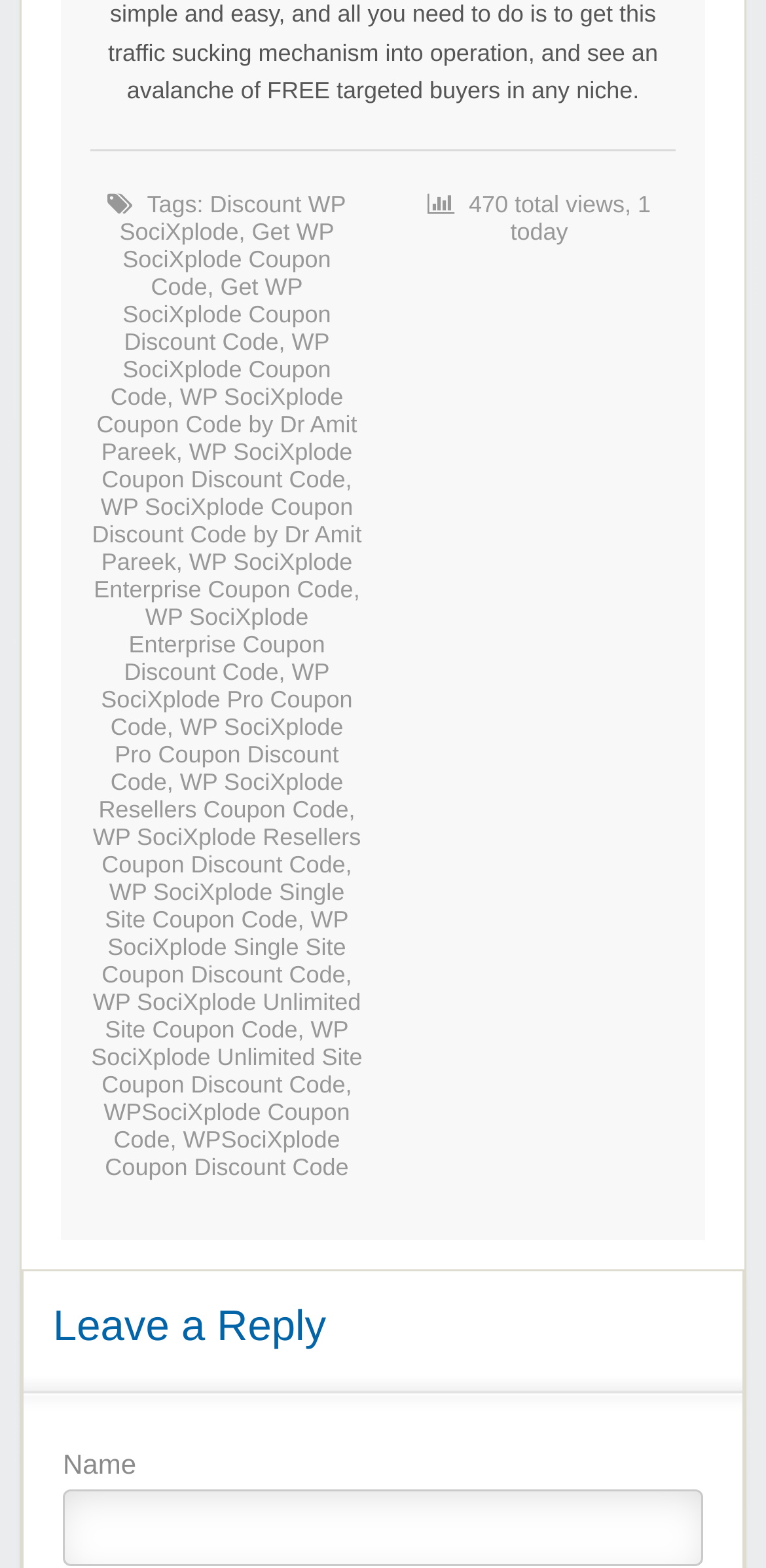What is the main topic of this webpage? Examine the screenshot and reply using just one word or a brief phrase.

WP SociXplode Coupon Codes